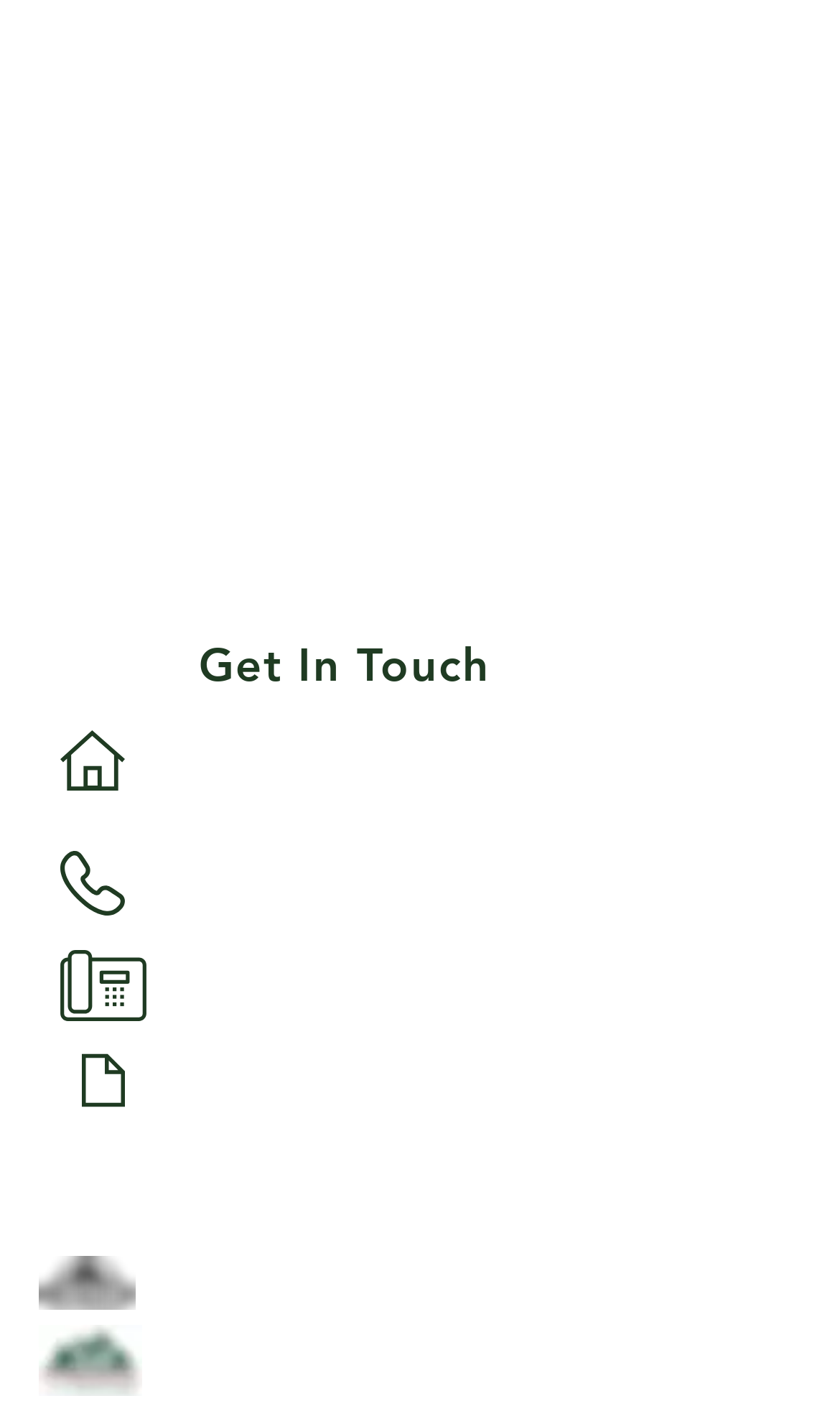Please find the bounding box coordinates of the clickable region needed to complete the following instruction: "Enter email". The bounding box coordinates must consist of four float numbers between 0 and 1, i.e., [left, top, right, bottom].

[0.051, 0.006, 0.769, 0.051]